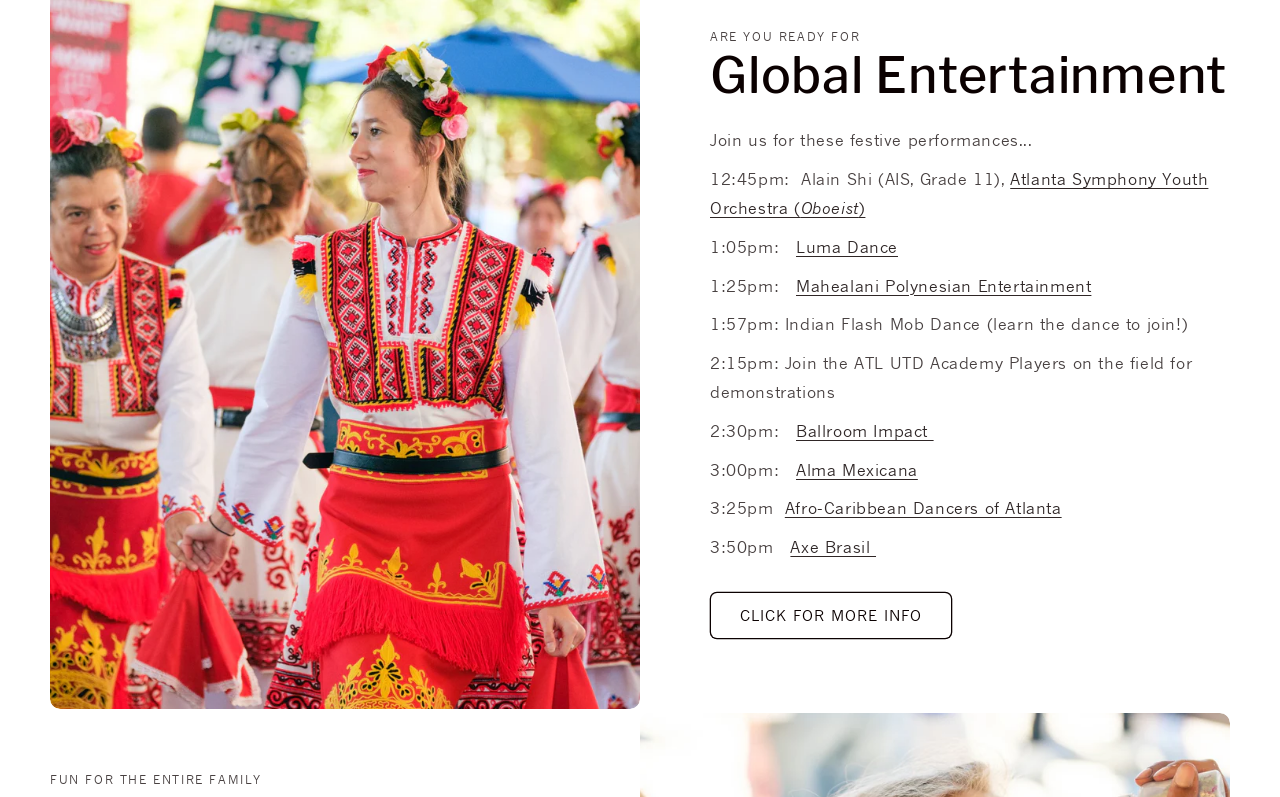Using the information in the image, give a comprehensive answer to the question: 
What time does Alain Shi perform?

According to the schedule, Alain Shi (AIS, Grade 11) is performing at 12:45pm, as indicated by the StaticText element.